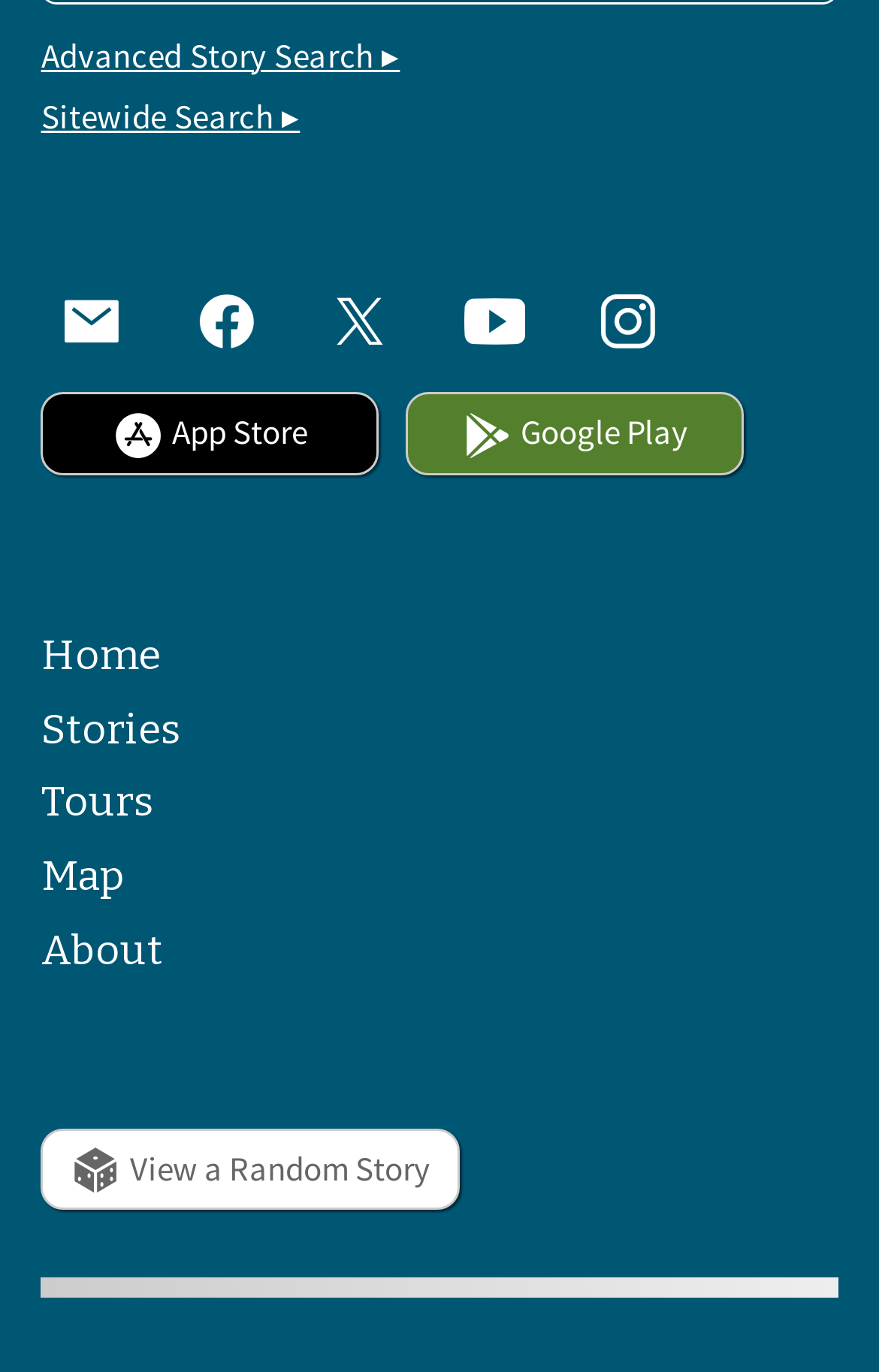Identify the bounding box coordinates of the region that should be clicked to execute the following instruction: "Go to the home page".

[0.047, 0.459, 0.183, 0.495]